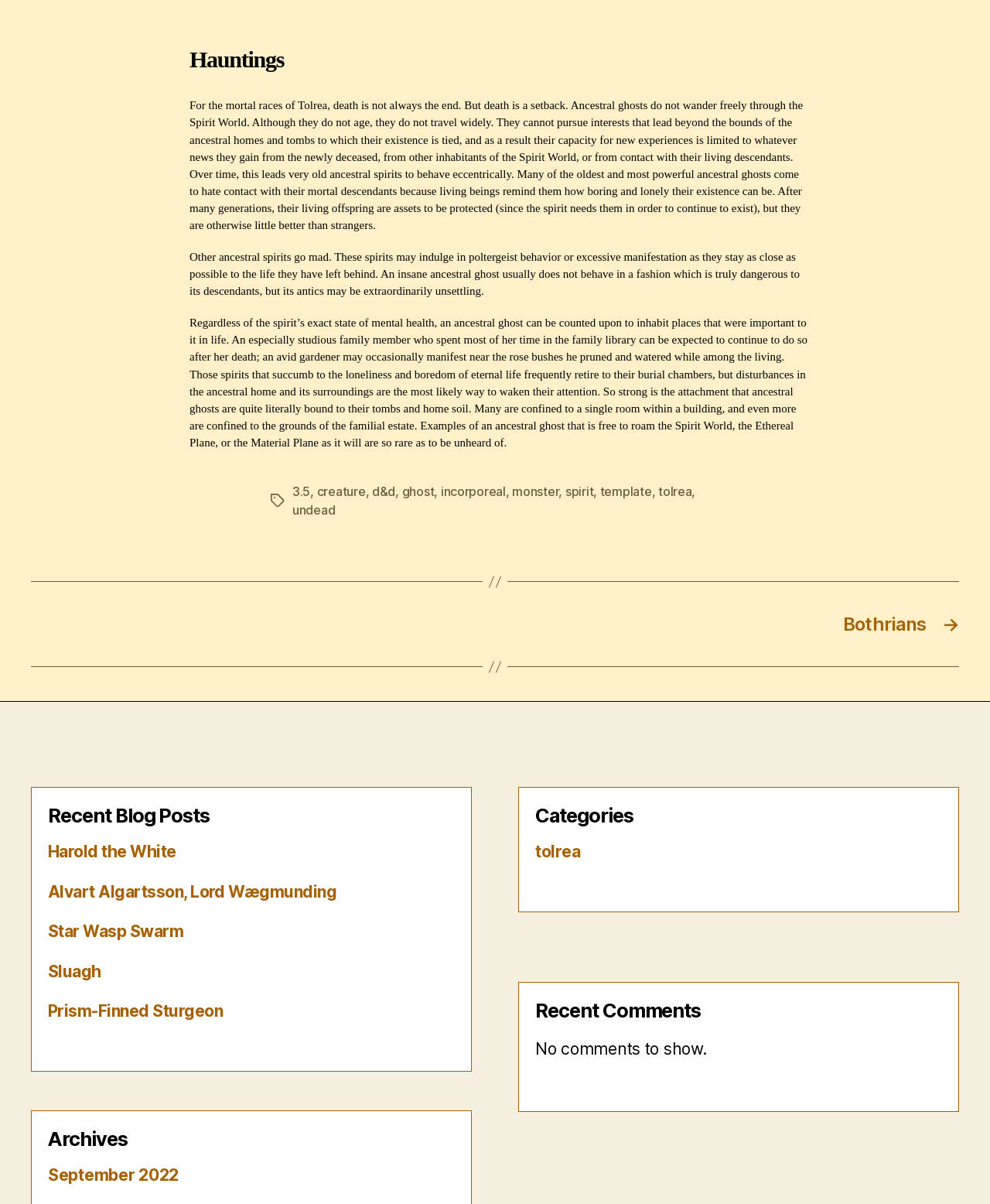Please determine the bounding box coordinates of the element to click in order to execute the following instruction: "Read the 'Hauntings' article". The coordinates should be four float numbers between 0 and 1, specified as [left, top, right, bottom].

[0.191, 0.037, 0.816, 0.061]